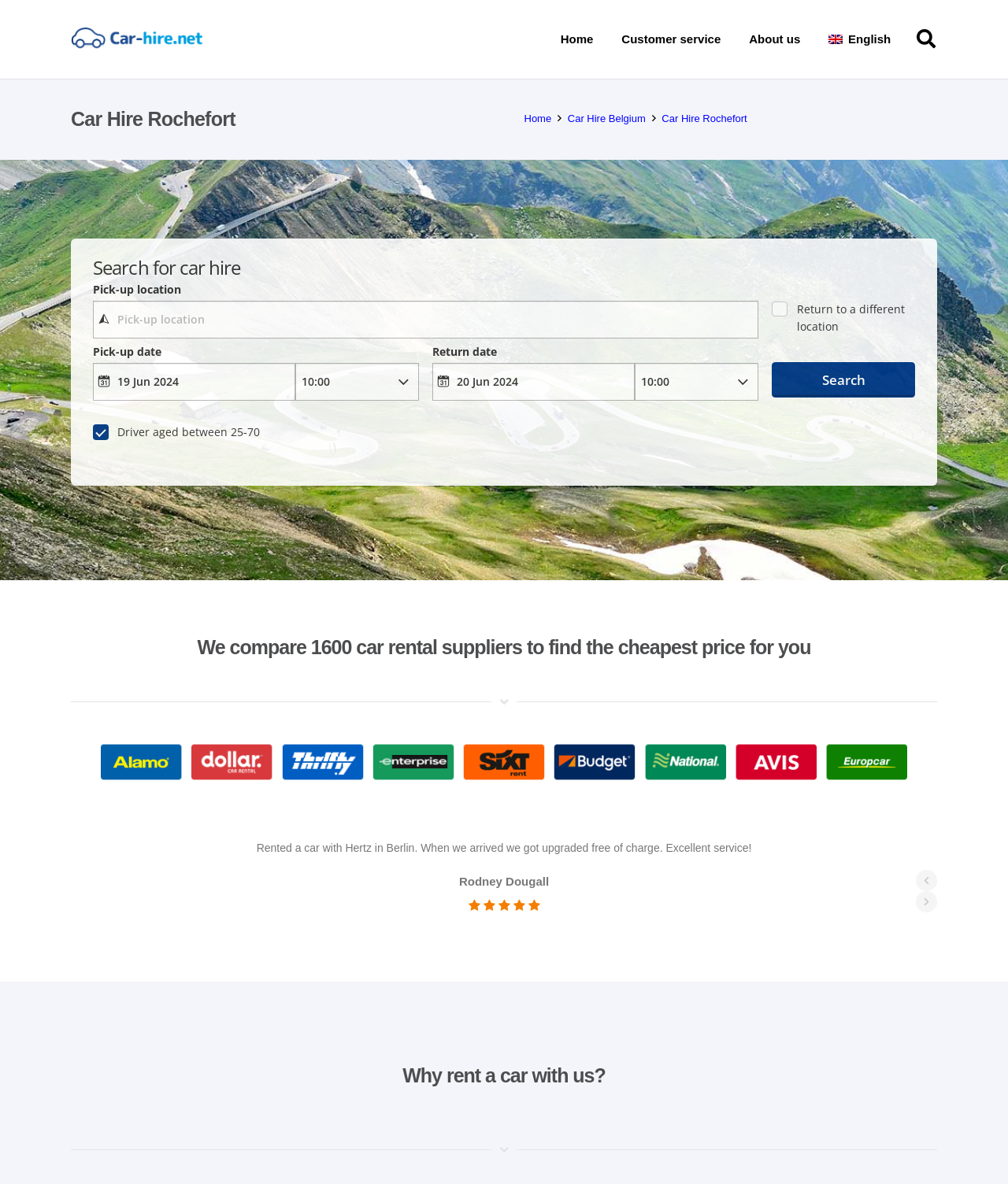Locate the bounding box of the UI element described by: "Car Hire Rochefort" in the given webpage screenshot.

[0.657, 0.095, 0.741, 0.105]